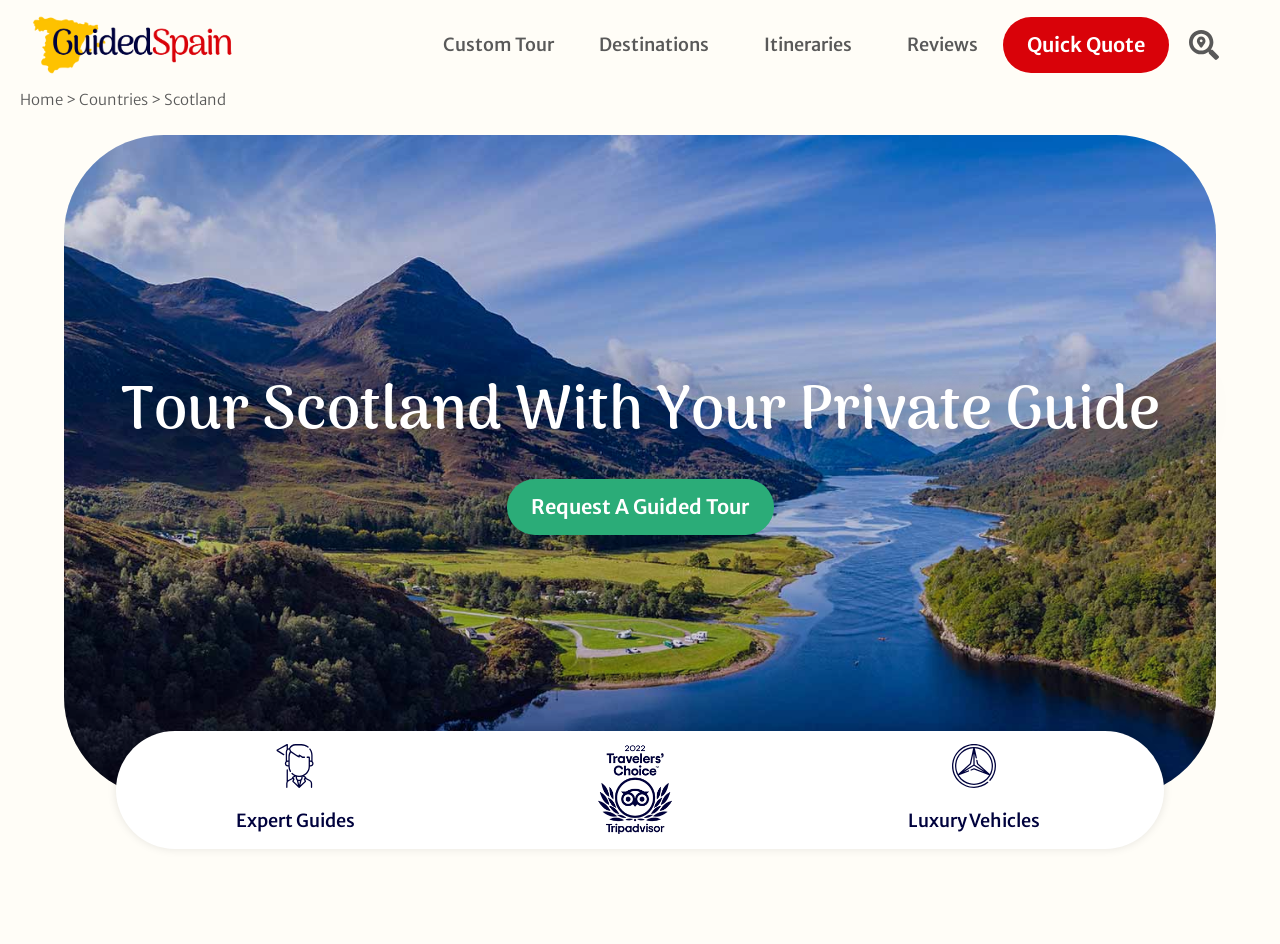Please find the bounding box coordinates of the element that must be clicked to perform the given instruction: "View destinations". The coordinates should be four float numbers from 0 to 1, i.e., [left, top, right, bottom].

[0.452, 0.019, 0.577, 0.077]